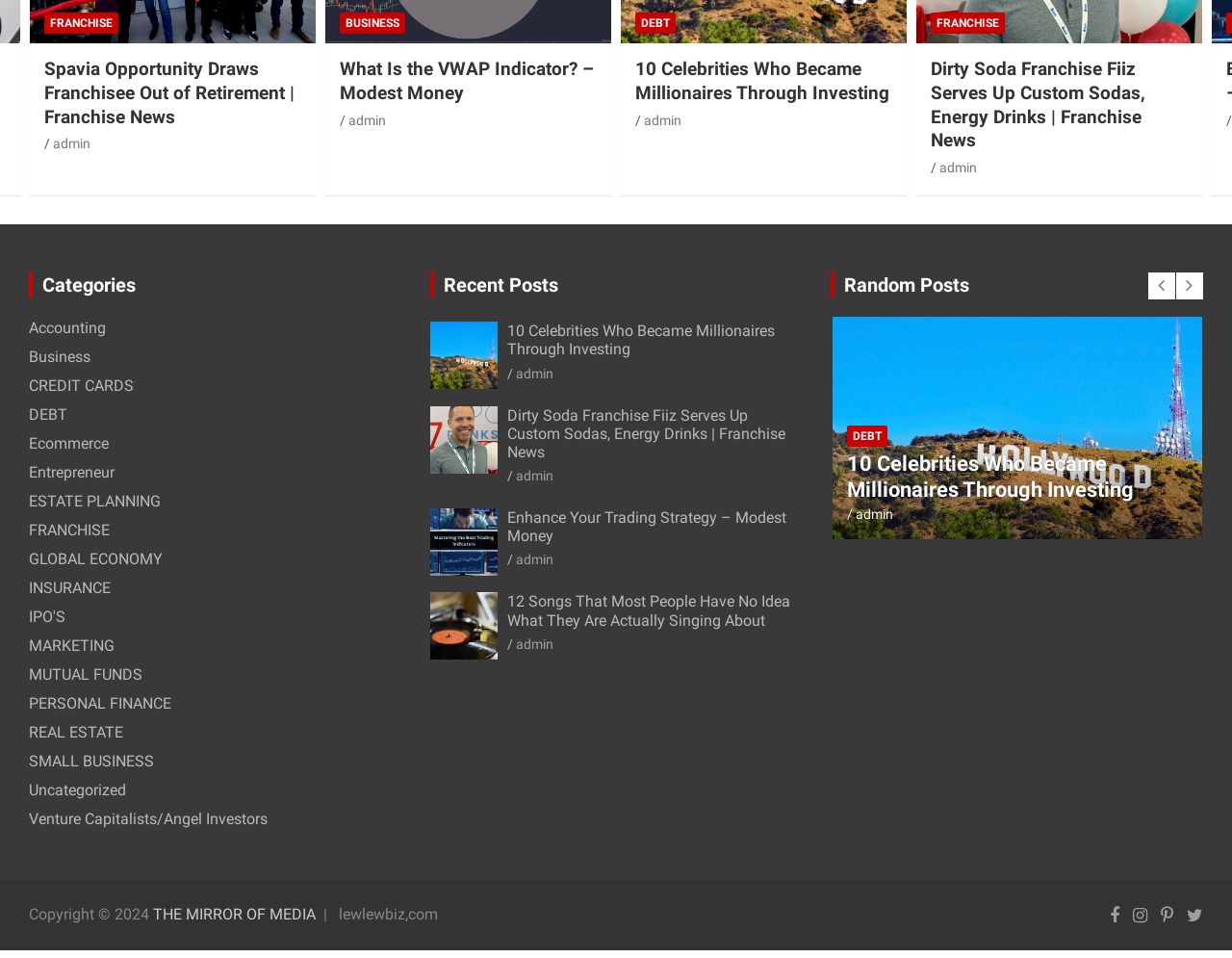Bounding box coordinates are specified in the format (top-left x, top-left y, bottom-right x, bottom-right y). All values are floating point numbers bounded between 0 and 1. Please provide the bounding box coordinate of the region this sentence describes: Venture Capitalists/Angel Investors

[0.023, 0.845, 0.217, 0.864]